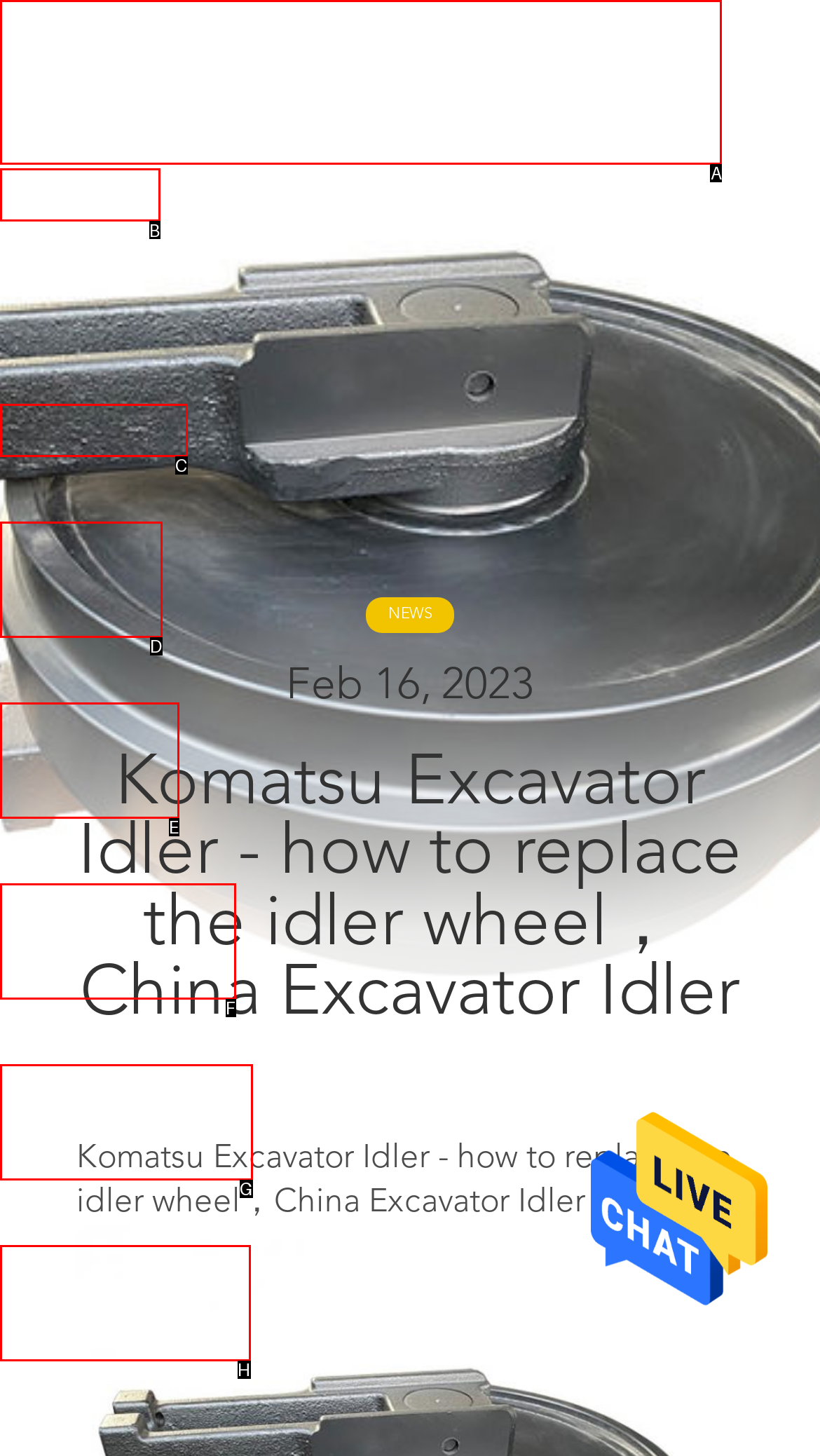Specify which element within the red bounding boxes should be clicked for this task: Go to the home page Respond with the letter of the correct option.

B